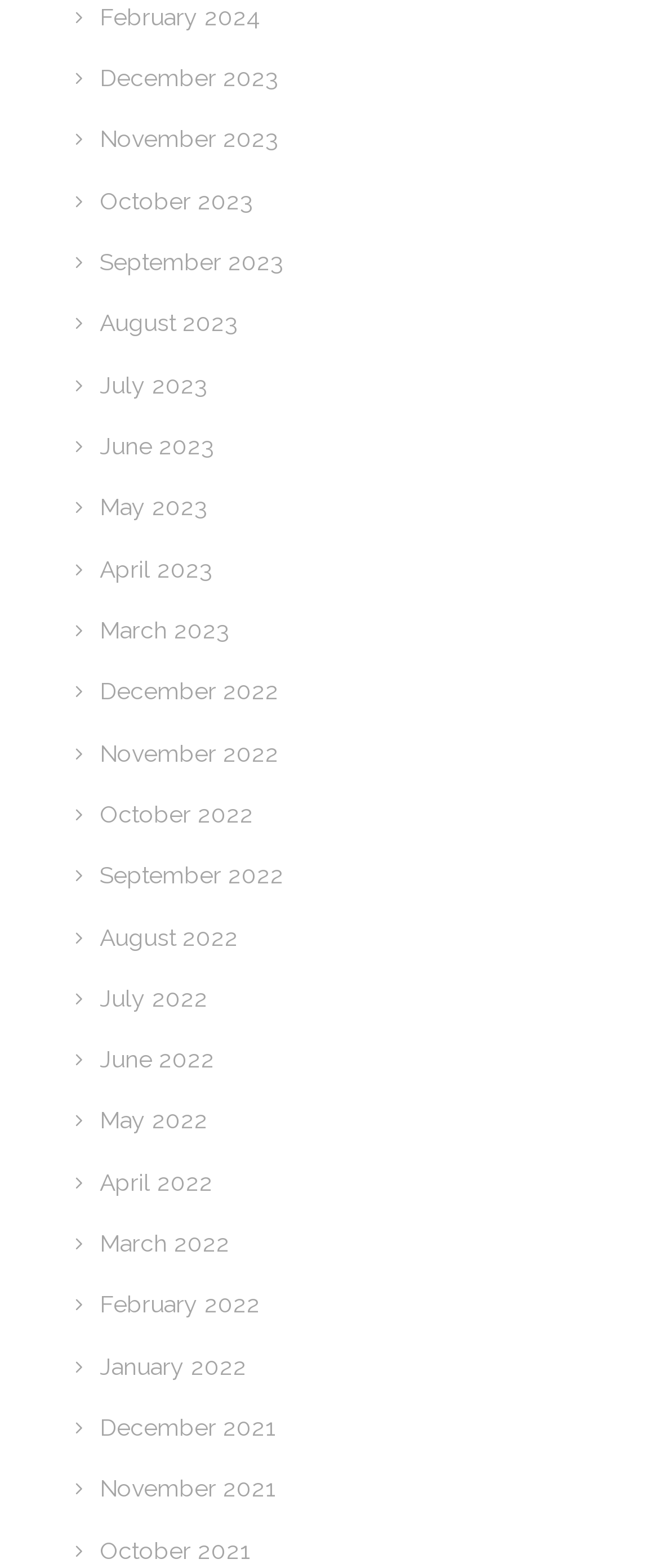Determine the bounding box coordinates of the clickable region to follow the instruction: "view February 2024".

[0.151, 0.002, 0.395, 0.019]